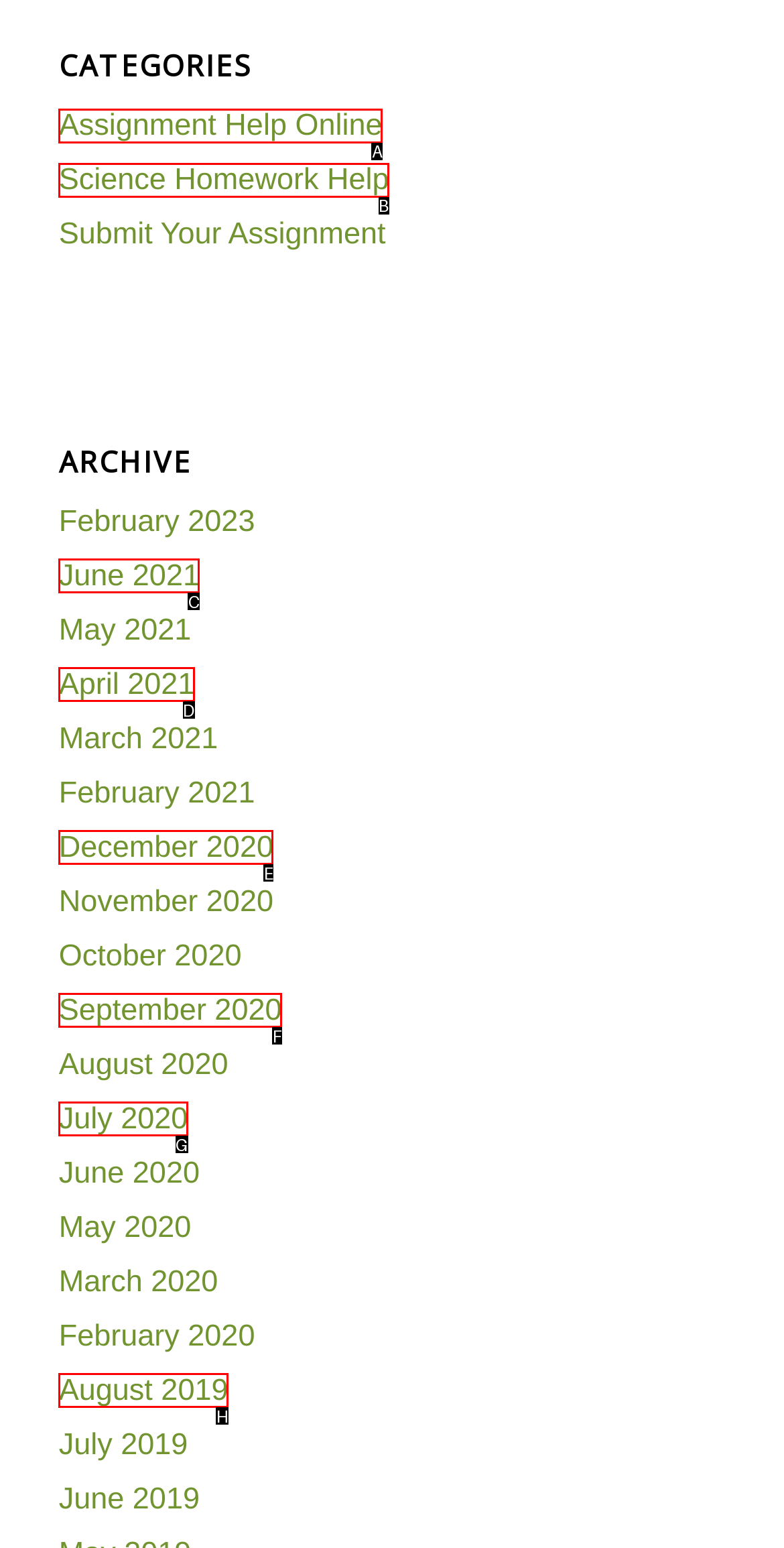Point out the option that best suits the description: Science Homework Help
Indicate your answer with the letter of the selected choice.

B